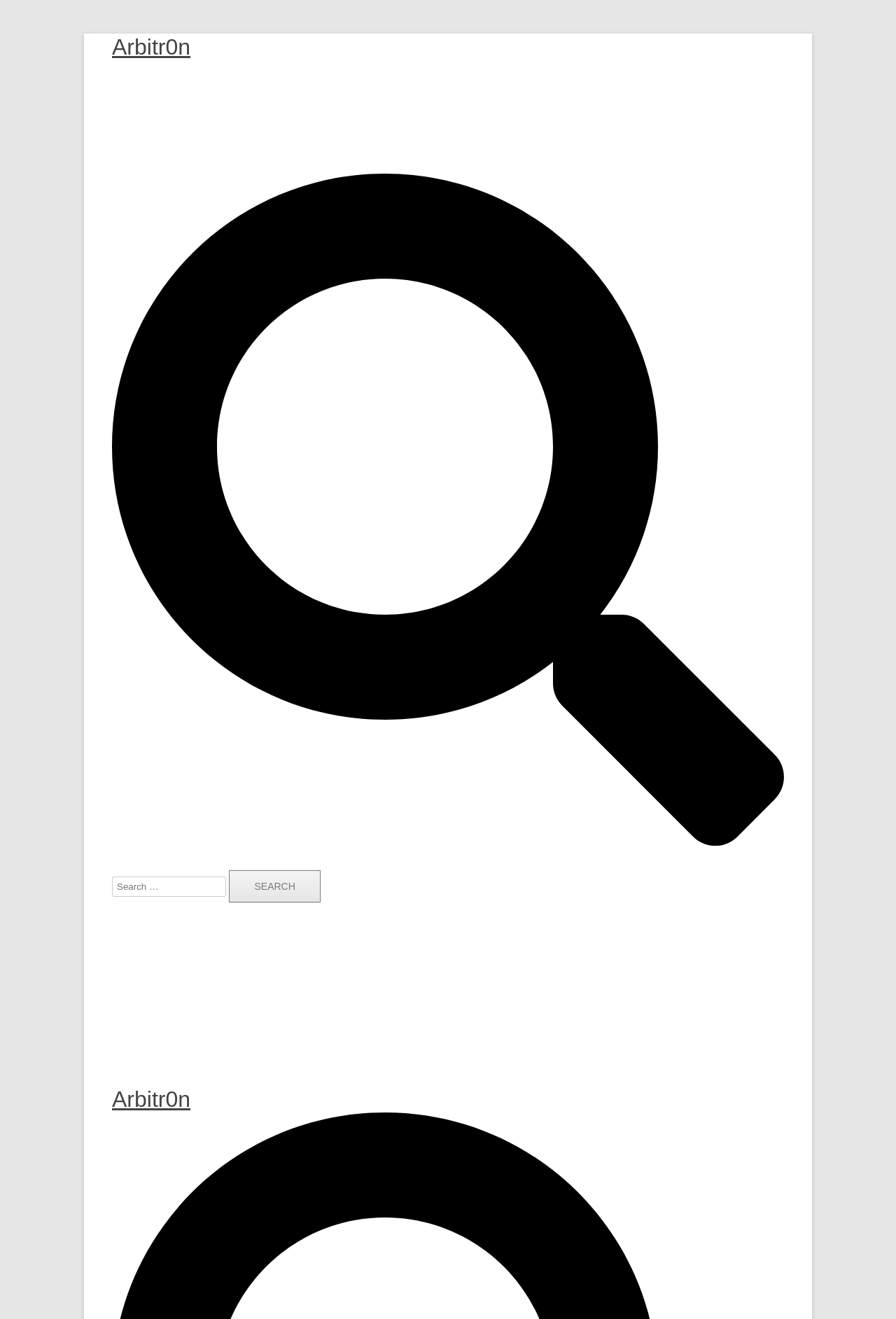Elaborate on the webpage's design and content in a detailed caption.

The webpage is about Soccer World Ranking, specifically focused on the FIFA way, and is part of the Arbitr0n website. At the top-left corner, there is a "Skip to content" link, followed by a row of links to different categories, including "Business", "Gaming", "Health", "News", "Tech", and "Miscellaneous". 

Below these links, there is a search bar with a magnifying glass icon and a "Search for:" label. The search bar is accompanied by a "Search" button with the text "SEARCH" on it. 

On the top-right corner, there is another "Arbitr0n" link, and a "Close menu" link with a small icon. 

The webpage has a menu section that can be toggled, which contains the same set of category links as above, along with another "Arbitr0n" link at the bottom.